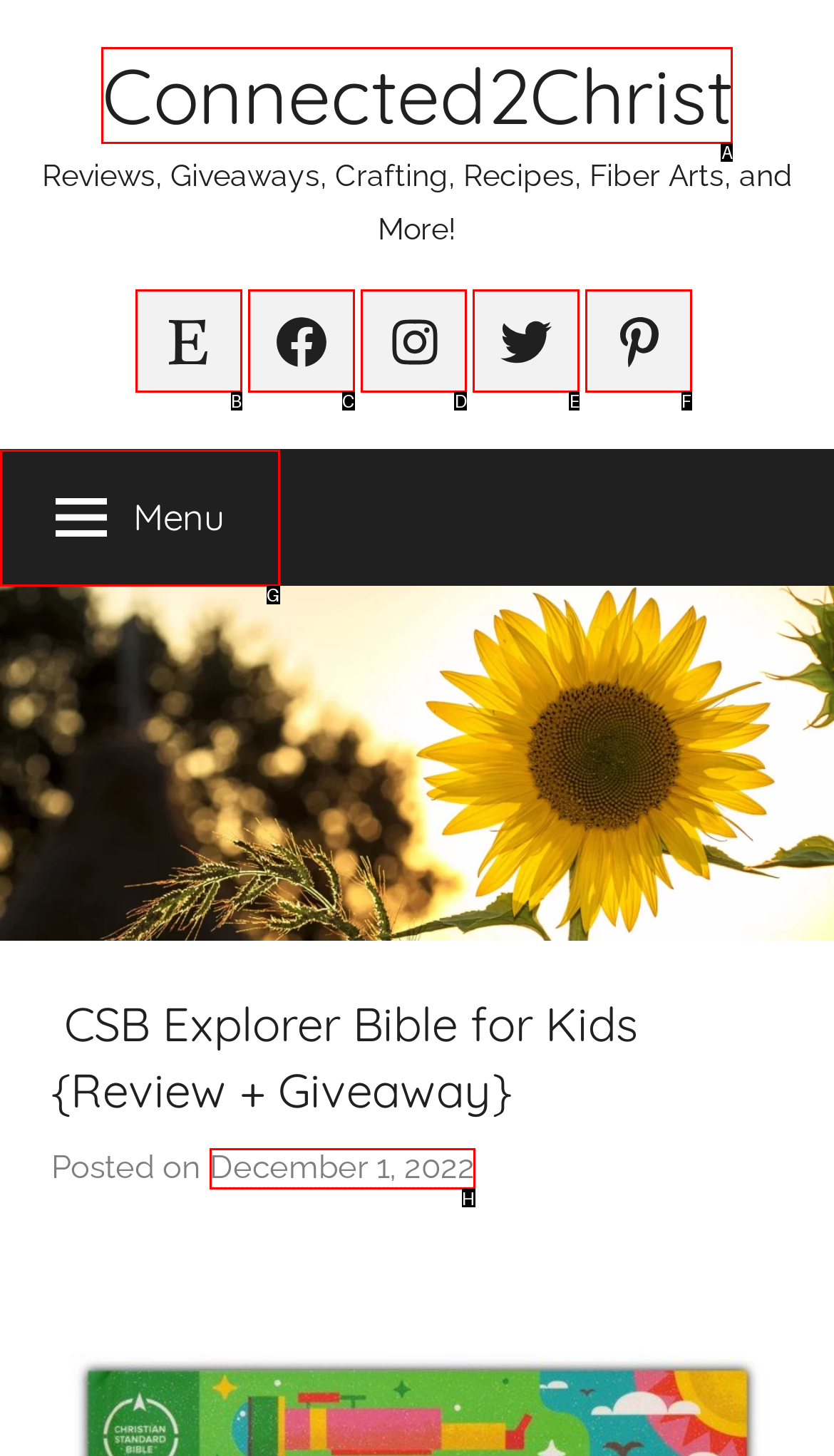Select the letter that aligns with the description: Instagram. Answer with the letter of the selected option directly.

D